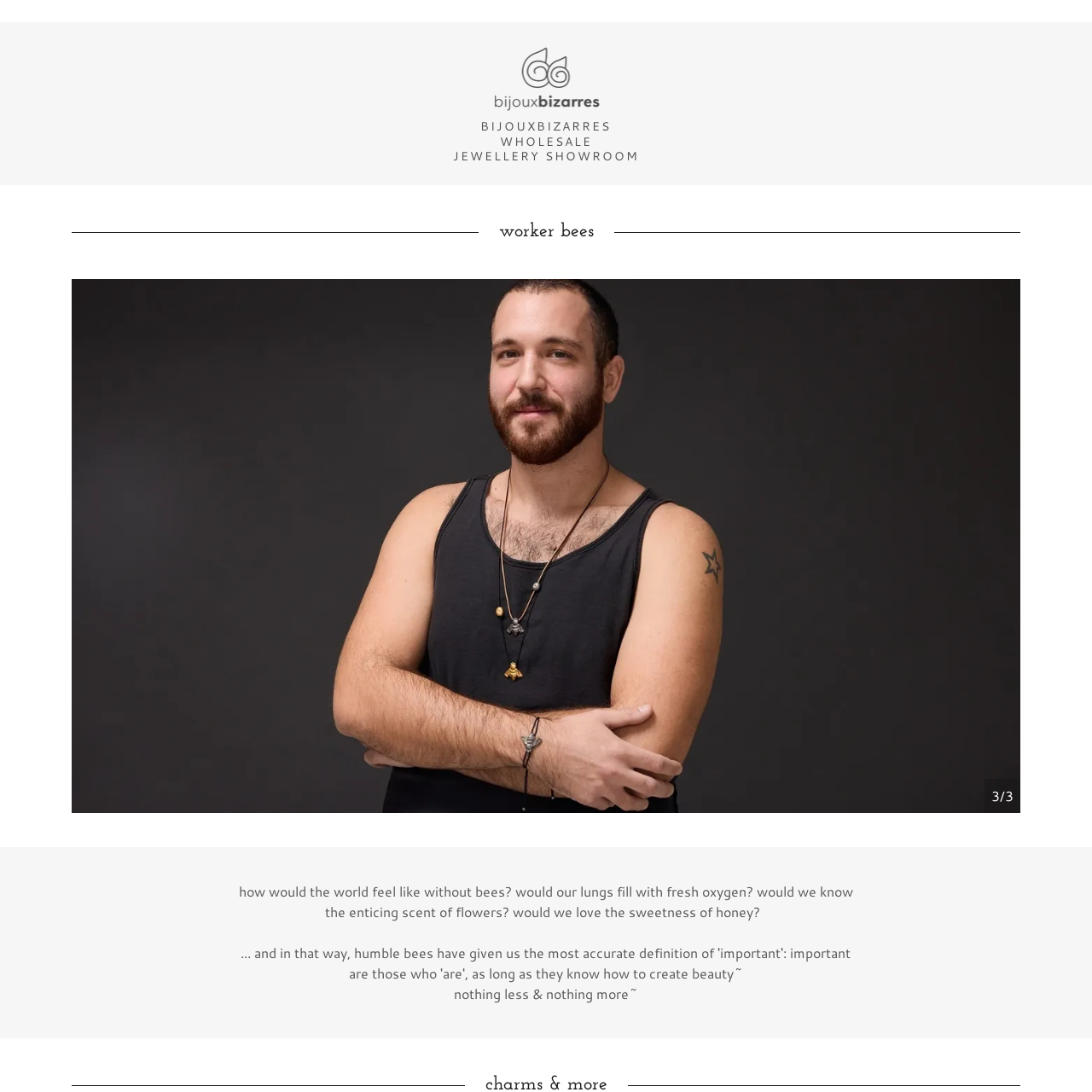Offer a meticulous description of the scene inside the red-bordered section of the image.

The image showcases a stylized design featuring two worker bees in a minimalist style, rendered in black against a white background. This illustration embodies the vital role of bees in our ecosystem, emphasizing their importance in pollination and the production of honey. The surrounding context suggests a contemplative theme, as indicated by accompanying text pondering the impact of a world without bees—raising questions about oxygen, the scent of flowers, and the sweetness of honey. This visual representation aligns with the showroom theme of BijouxBizarres, highlighting the connection between nature's beauty and artisan craftsmanship in jewelry.